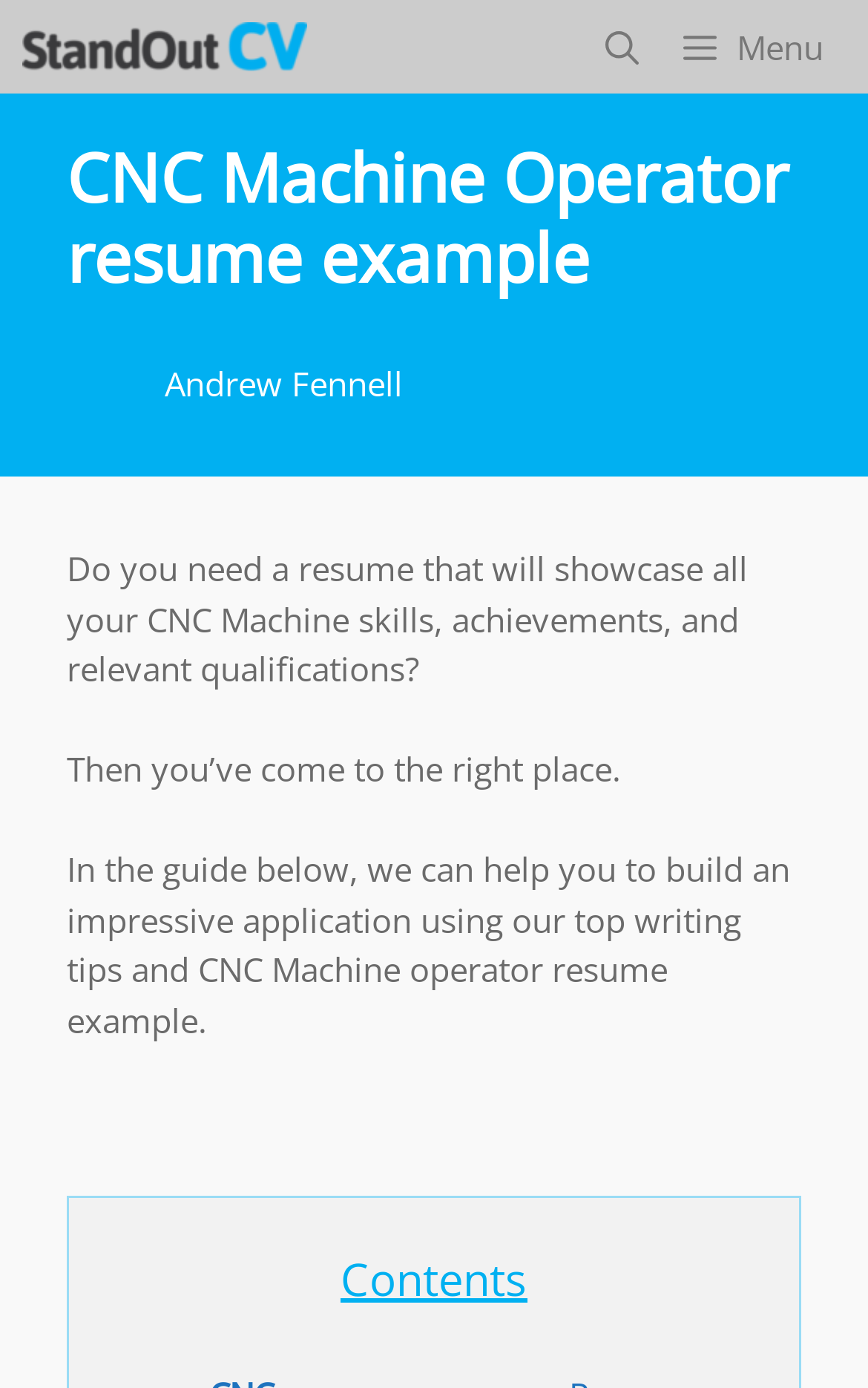Using the elements shown in the image, answer the question comprehensively: Who is the author of the webpage?

The author of the webpage is Andrew Fennell, which is inferred from the link 'Andrew Fennell' with a corresponding image 'Andrew Fennell photo'.